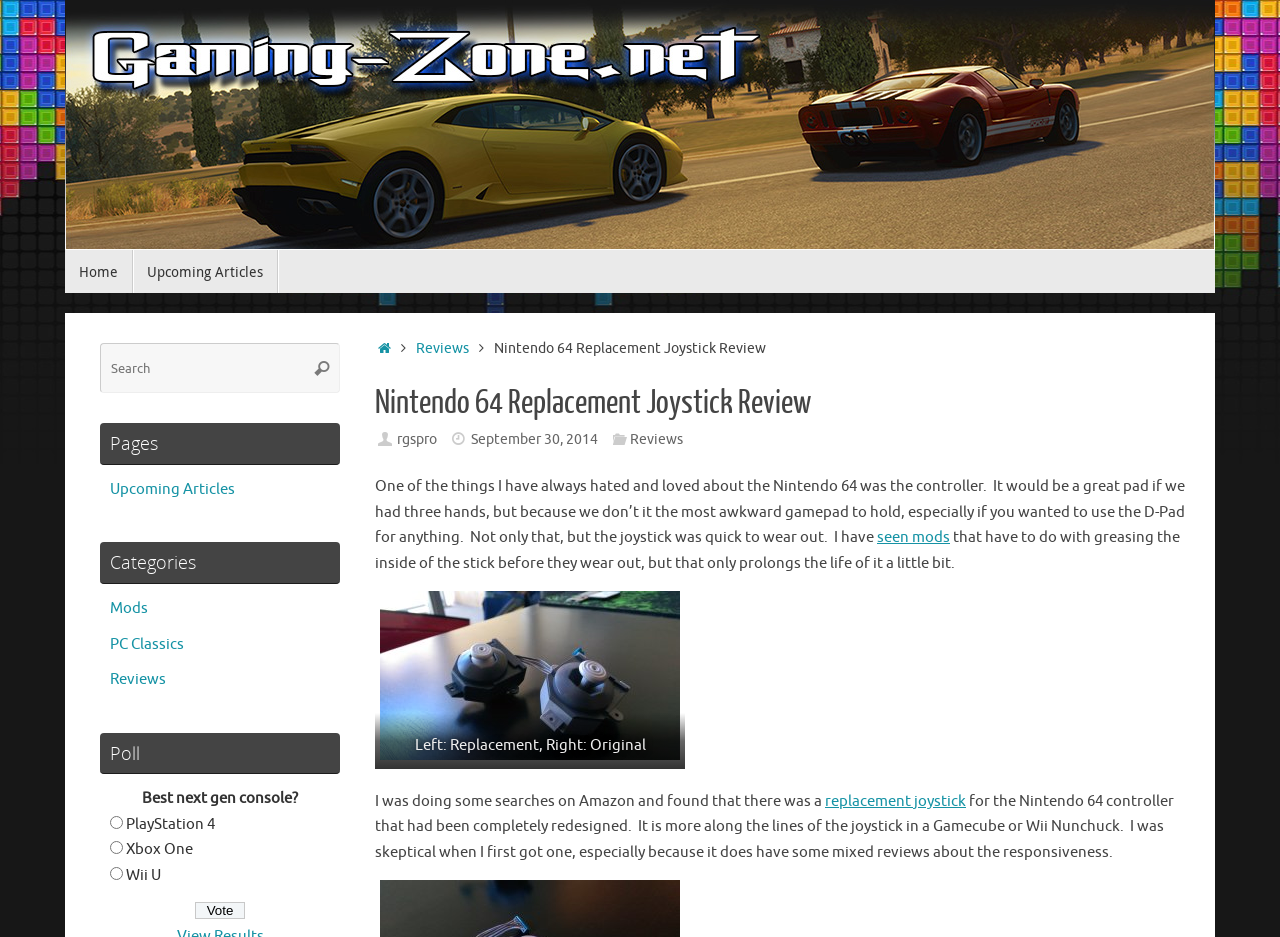Locate the bounding box coordinates of the element that should be clicked to fulfill the instruction: "Search for something".

[0.078, 0.366, 0.266, 0.42]